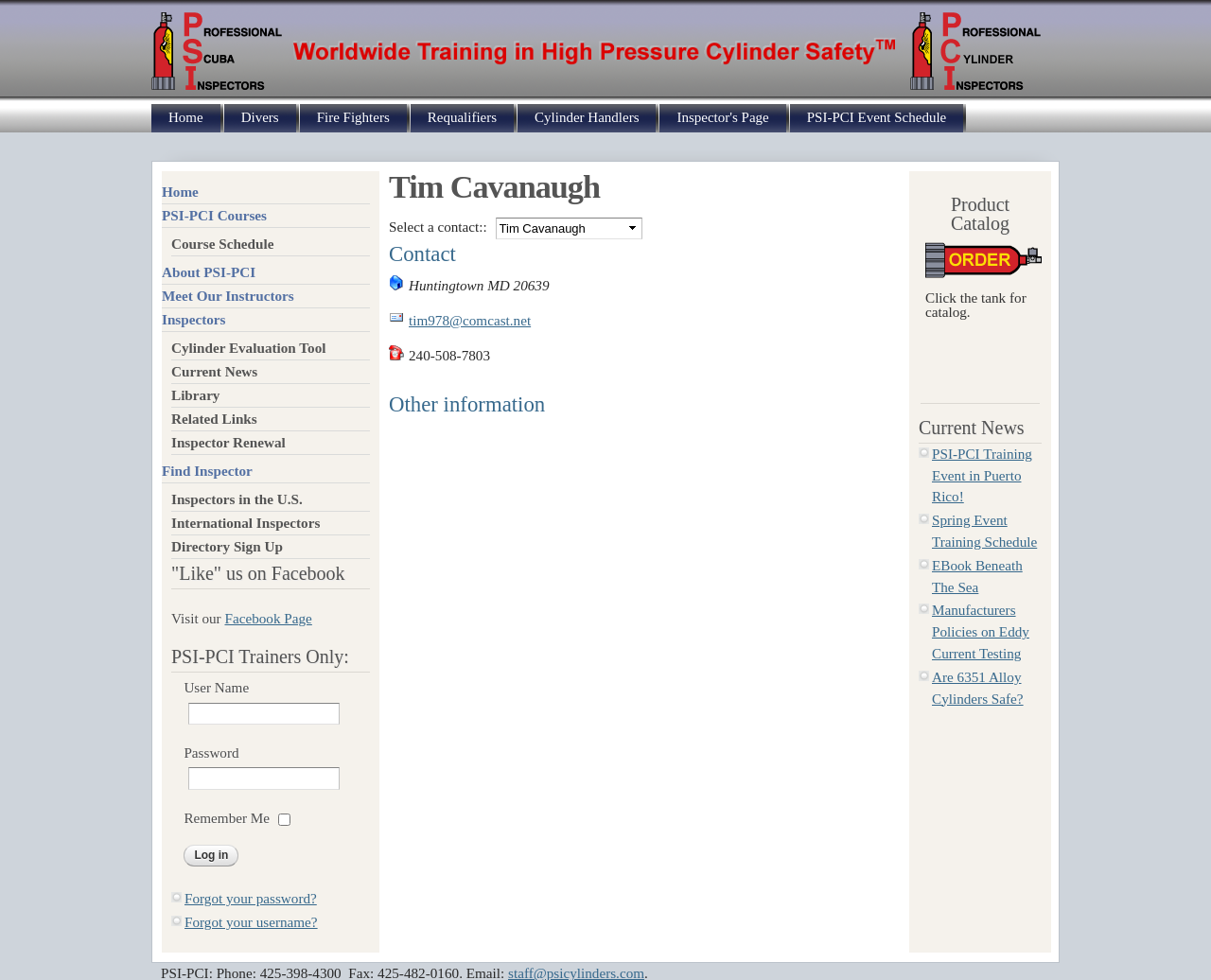Determine the bounding box coordinates of the section to be clicked to follow the instruction: "Click the 'Home' link". The coordinates should be given as four float numbers between 0 and 1, formatted as [left, top, right, bottom].

[0.125, 0.106, 0.182, 0.135]